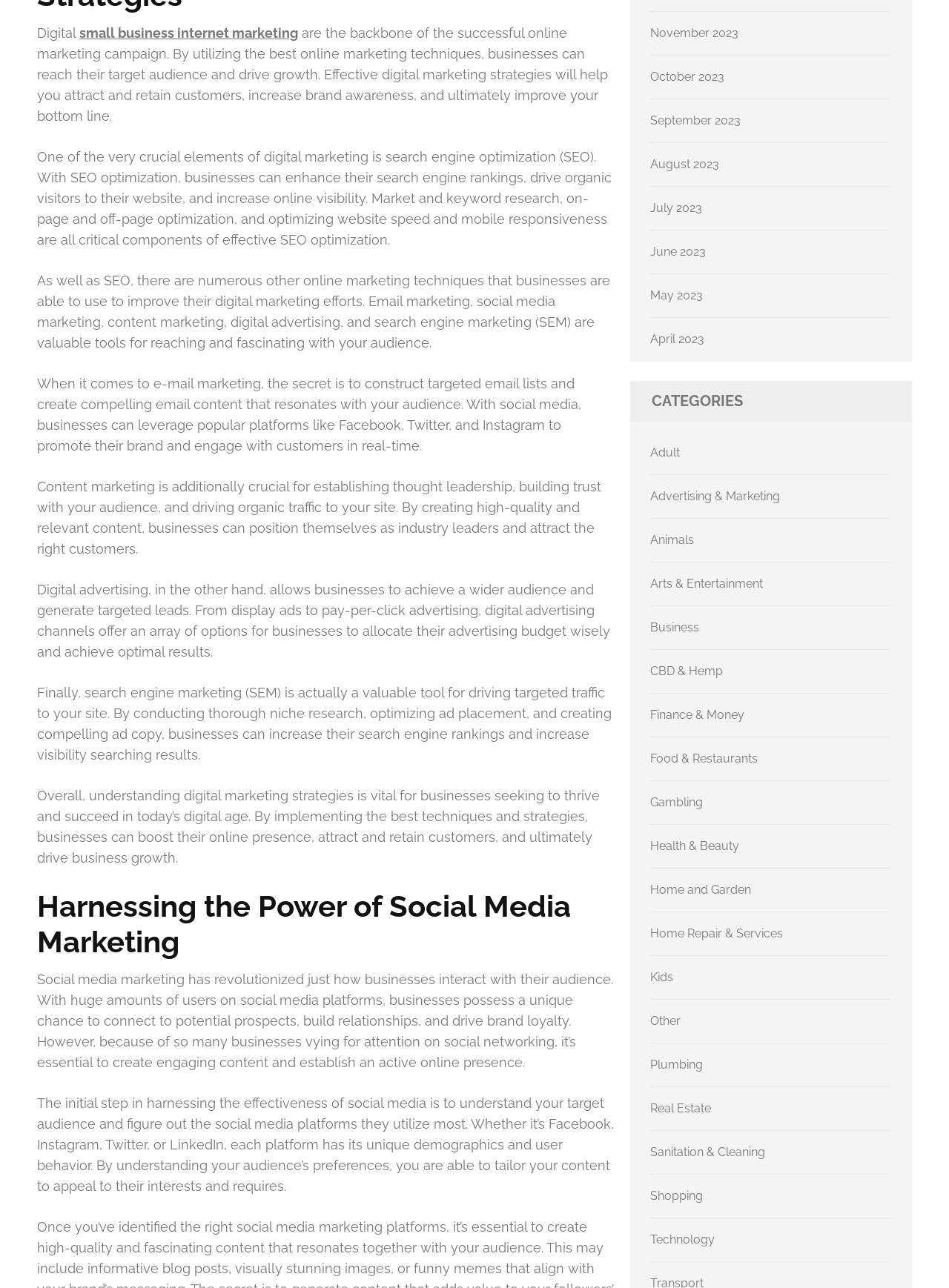What is the main topic of the webpage?
Provide a short answer using one word or a brief phrase based on the image.

Digital marketing